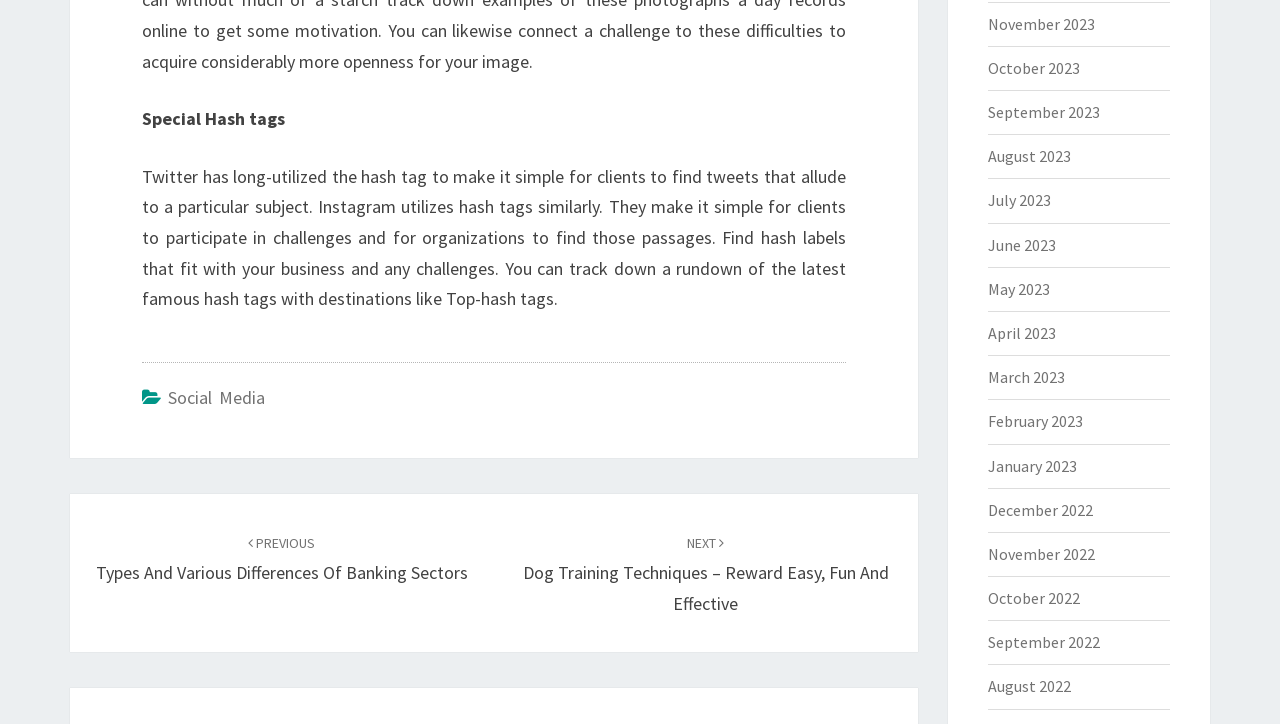What is the purpose of hash tags?
Examine the webpage screenshot and provide an in-depth answer to the question.

According to the text on the webpage, hash tags are used to make it simple for clients to find tweets that allude to a particular subject on Twitter and Instagram, and for organizations to find those passages.